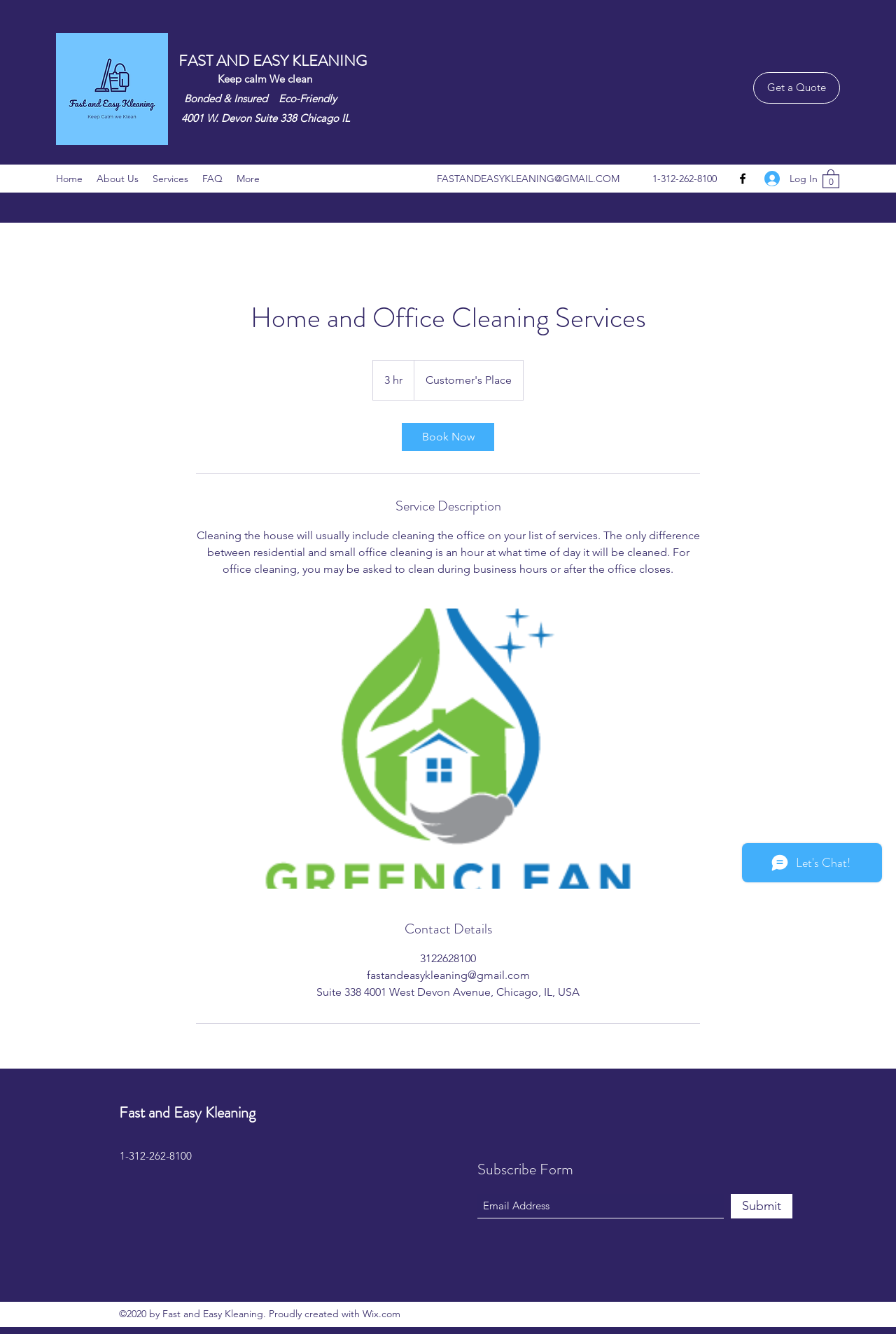What is the service description?
Based on the image, provide your answer in one word or phrase.

Cleaning house and office